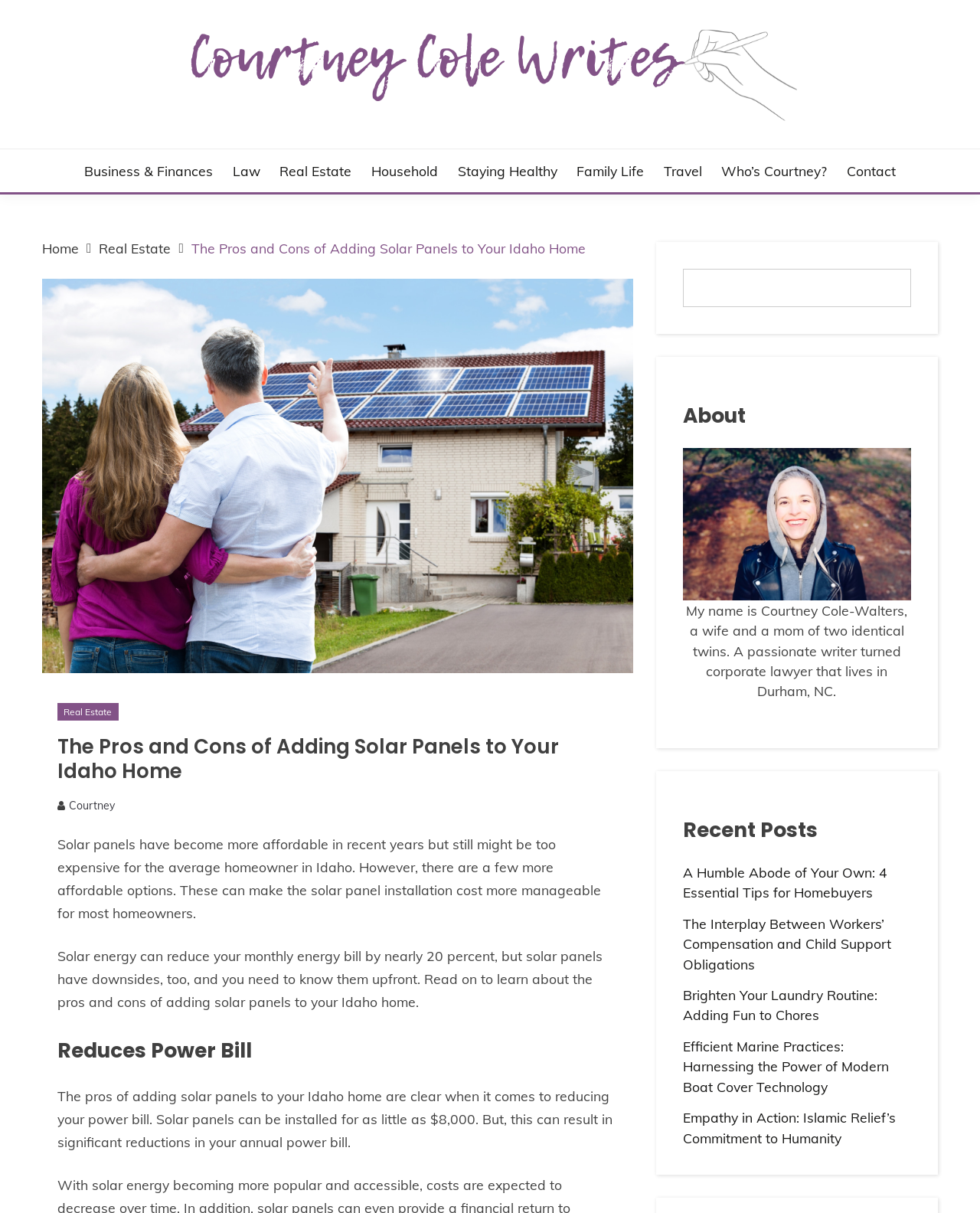Provide a thorough and detailed response to the question by examining the image: 
What is the author's name?

The author's name can be found in the 'About' section, where it is written 'My name is Courtney Cole-Walters, a wife and a mom of two identical twins.'